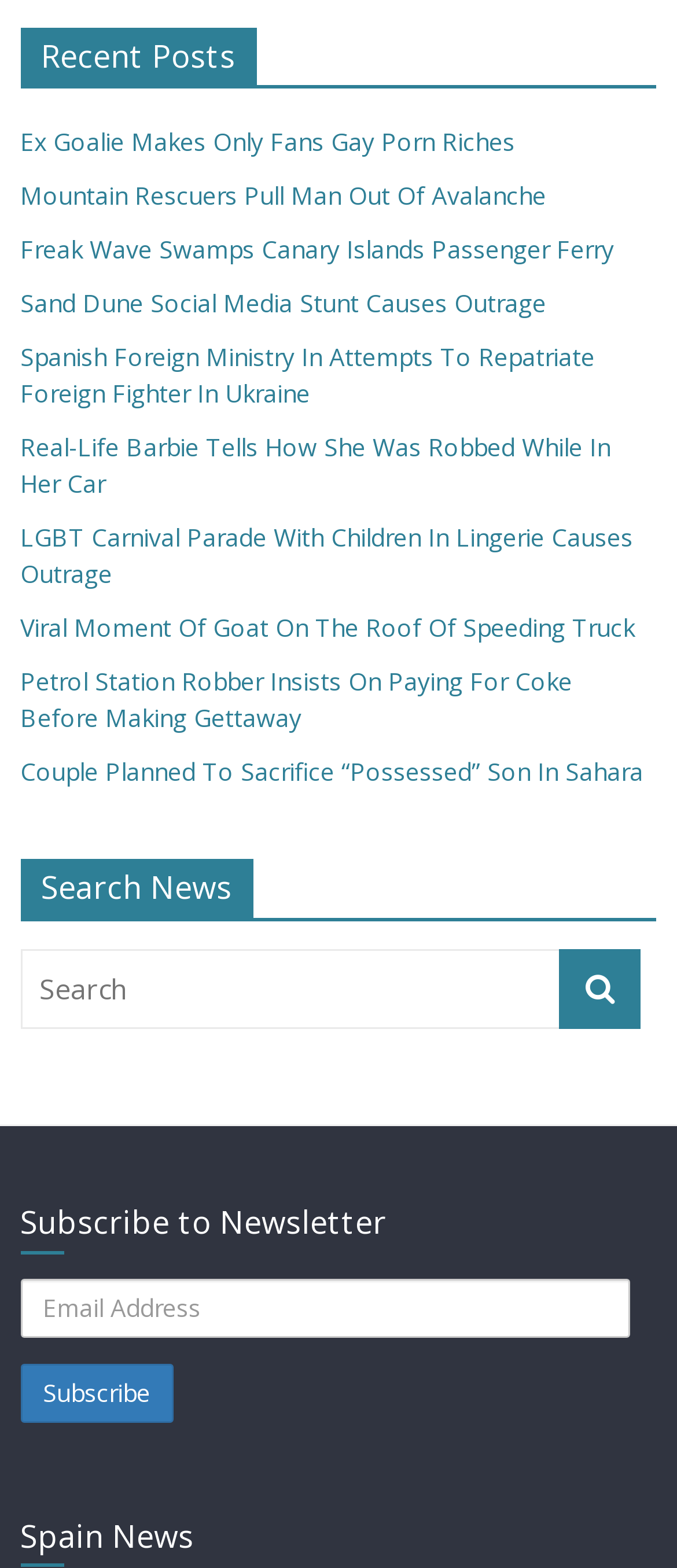Determine the bounding box coordinates of the target area to click to execute the following instruction: "Read 'Ex Goalie Makes Only Fans Gay Porn Riches'."

[0.03, 0.08, 0.761, 0.101]